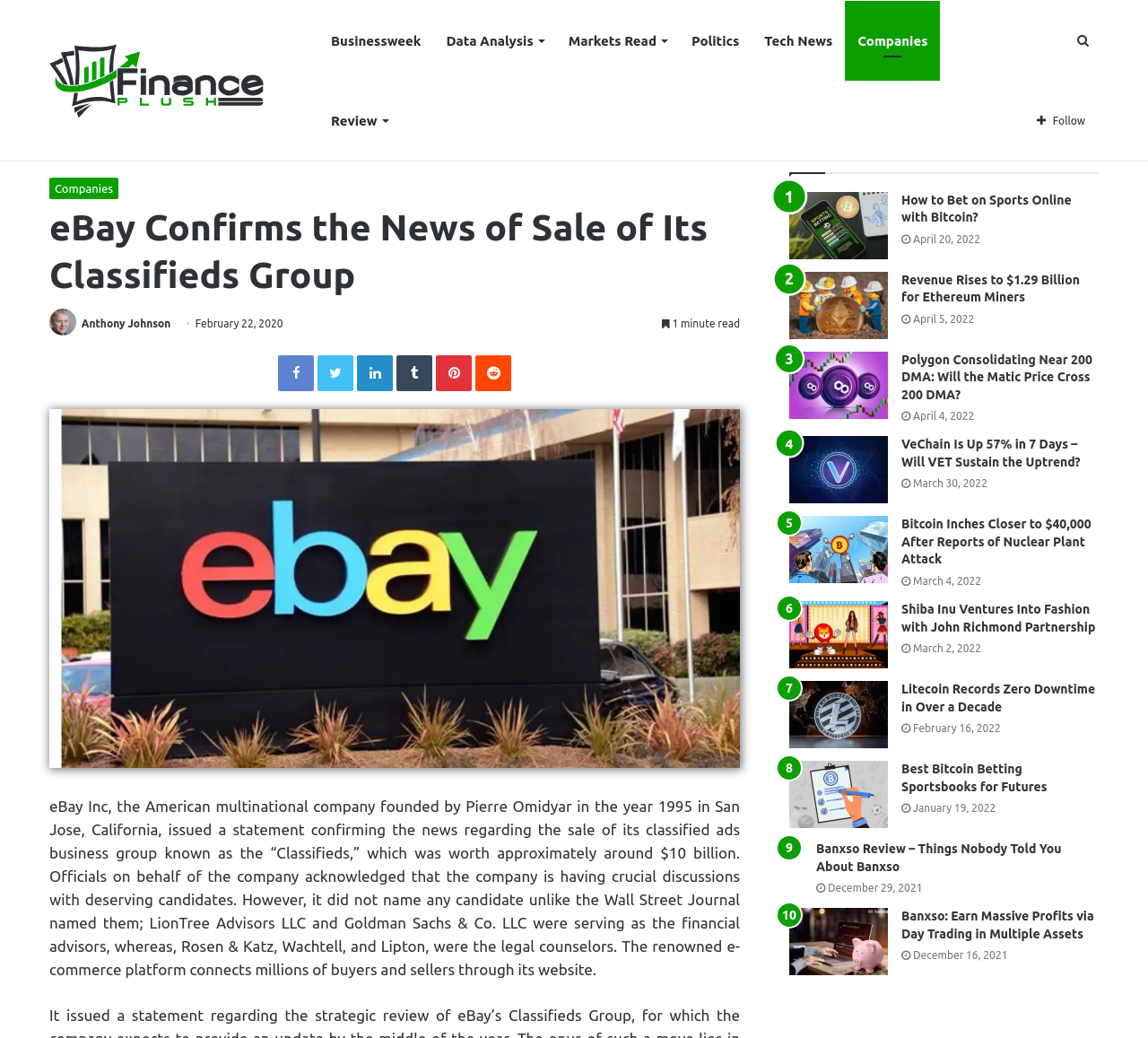Provide the bounding box coordinates of the HTML element described as: "alt="Photo of Anthony Johnson"". The bounding box coordinates should be four float numbers between 0 and 1, i.e., [left, top, right, bottom].

[0.043, 0.306, 0.069, 0.317]